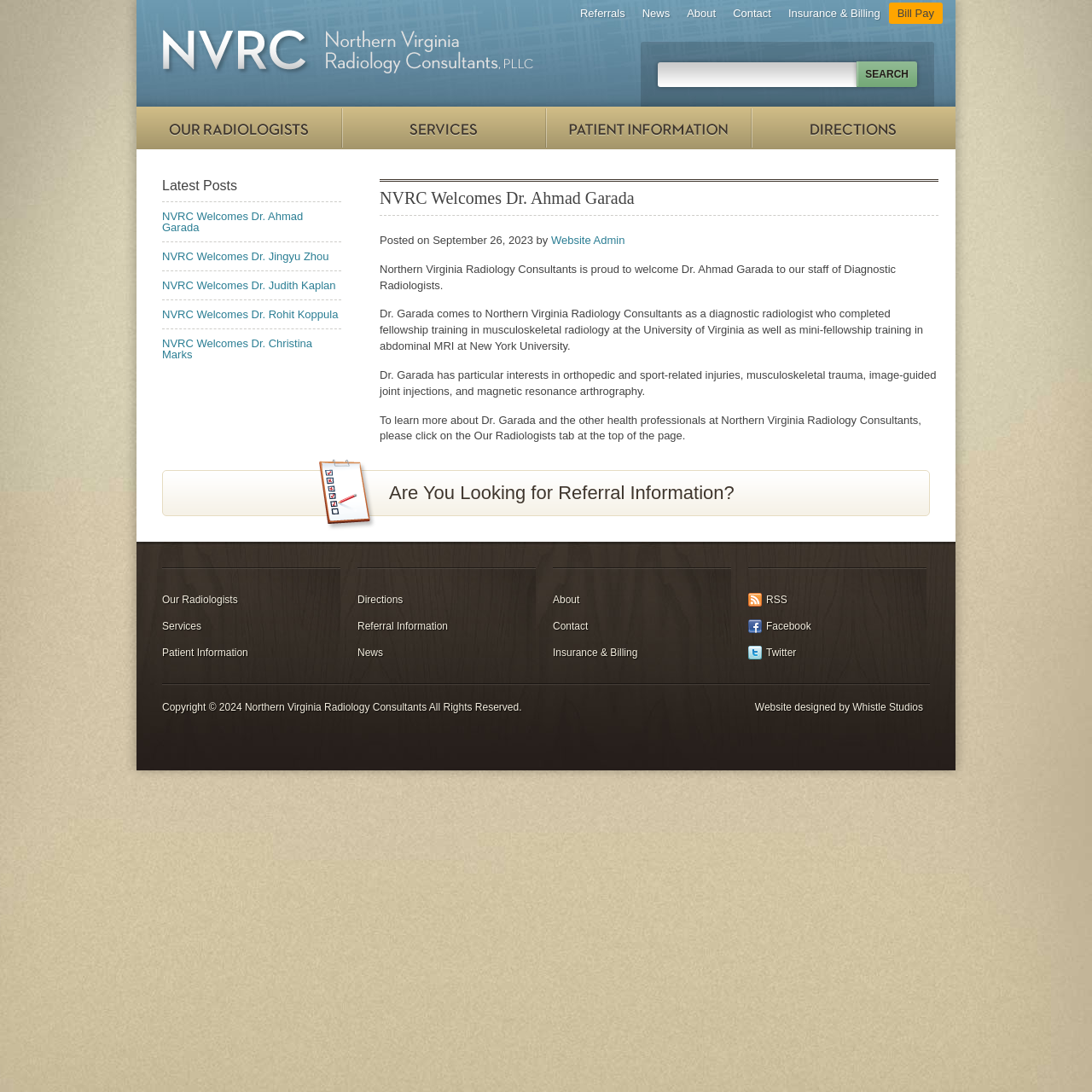What is the specialty of Dr. Garada?
Give a single word or phrase answer based on the content of the image.

Musculoskeletal radiology